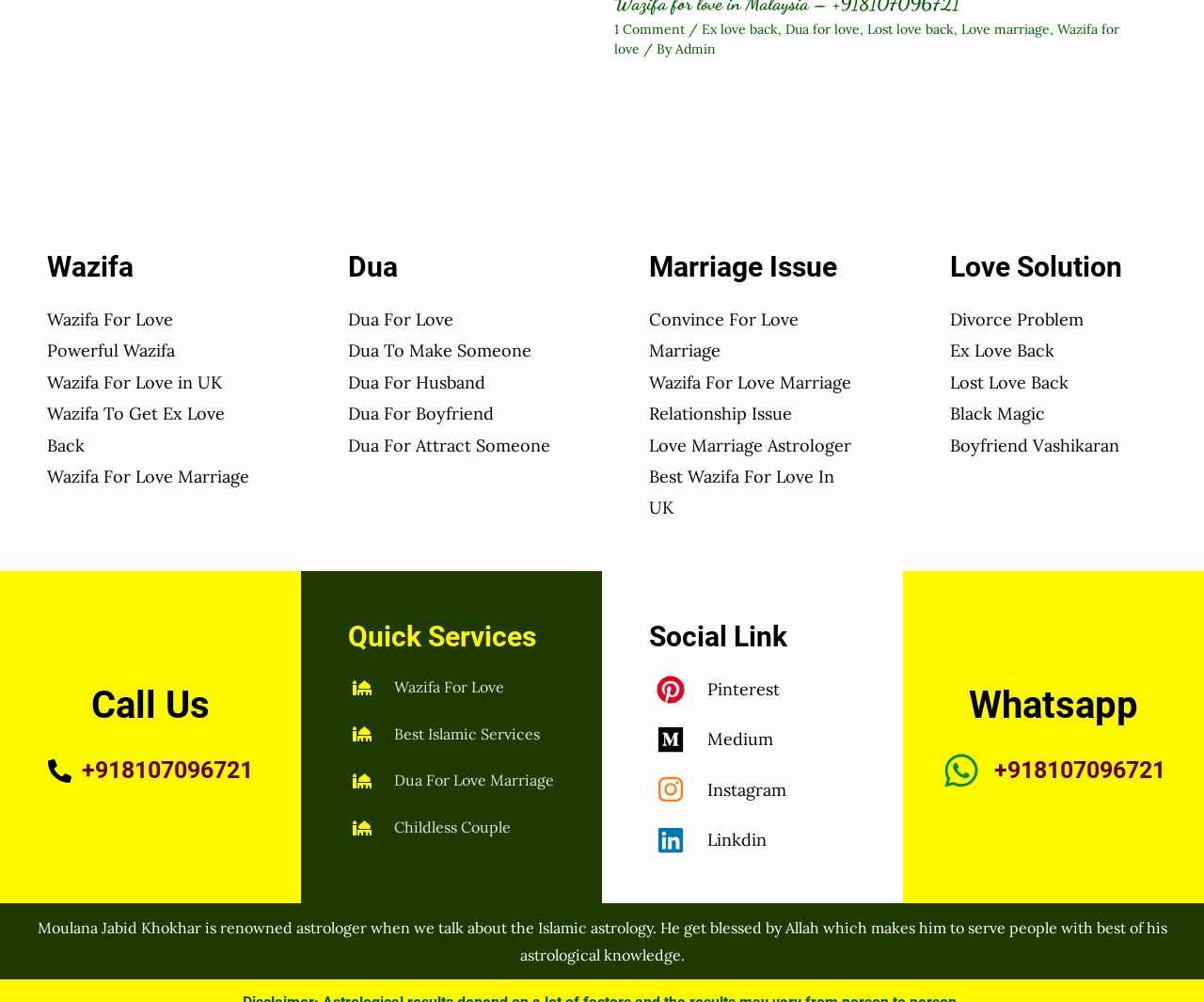What social media platforms are linked on the website?
Use the information from the screenshot to give a comprehensive response to the question.

The website provides links to various social media platforms, including Pinterest, Medium, Instagram, and Linkdin, under the 'Social Link' heading. This suggests that the website has a presence on these platforms and may share content or updates related to Islamic astrology and love solutions.